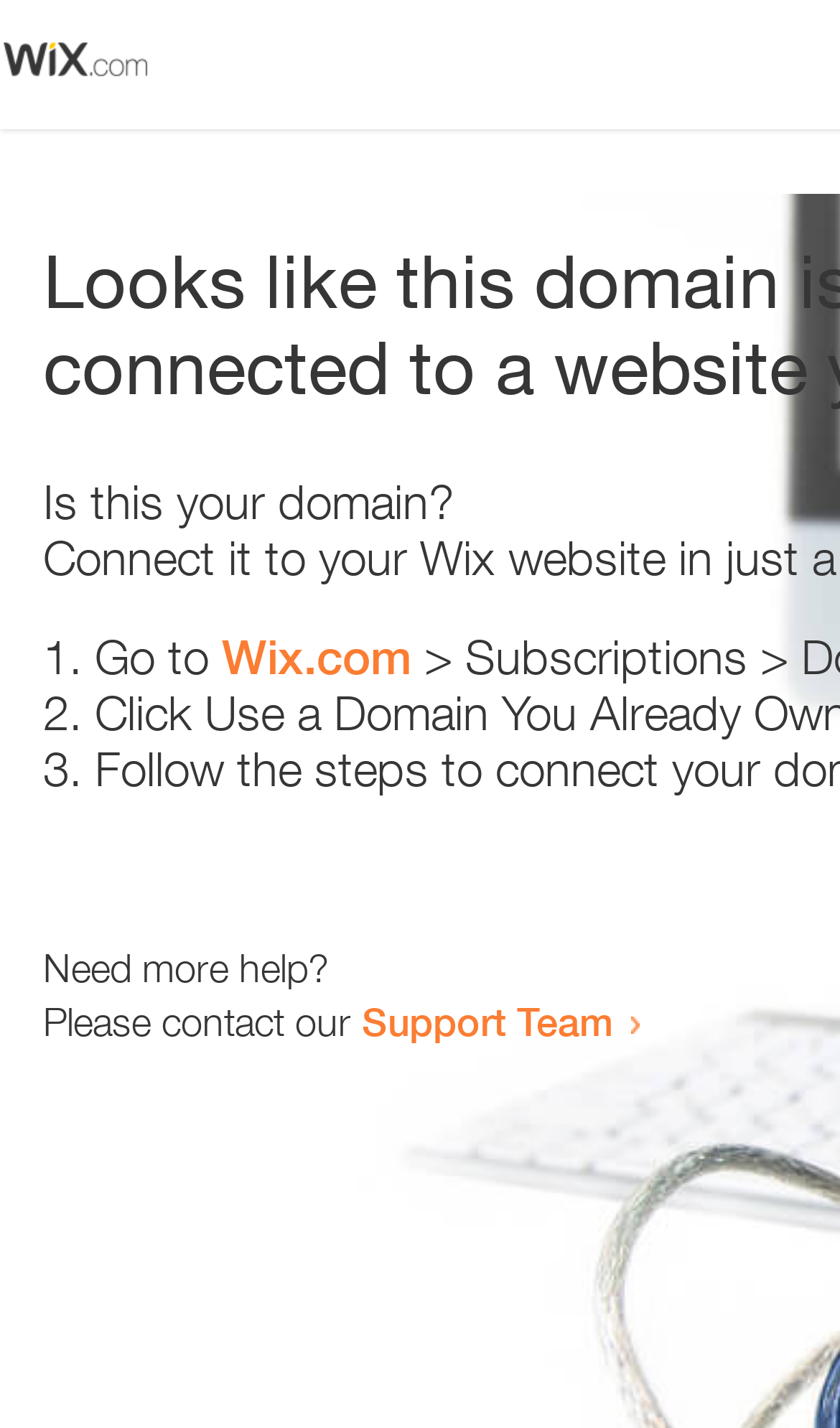With reference to the screenshot, provide a detailed response to the question below:
Who should be contacted for more help?

The webpage contains a link with the text 'Support Team', which suggests that the Support Team should be contacted for more help. This is further supported by the context of the sentence 'Please contact our Support Team'.